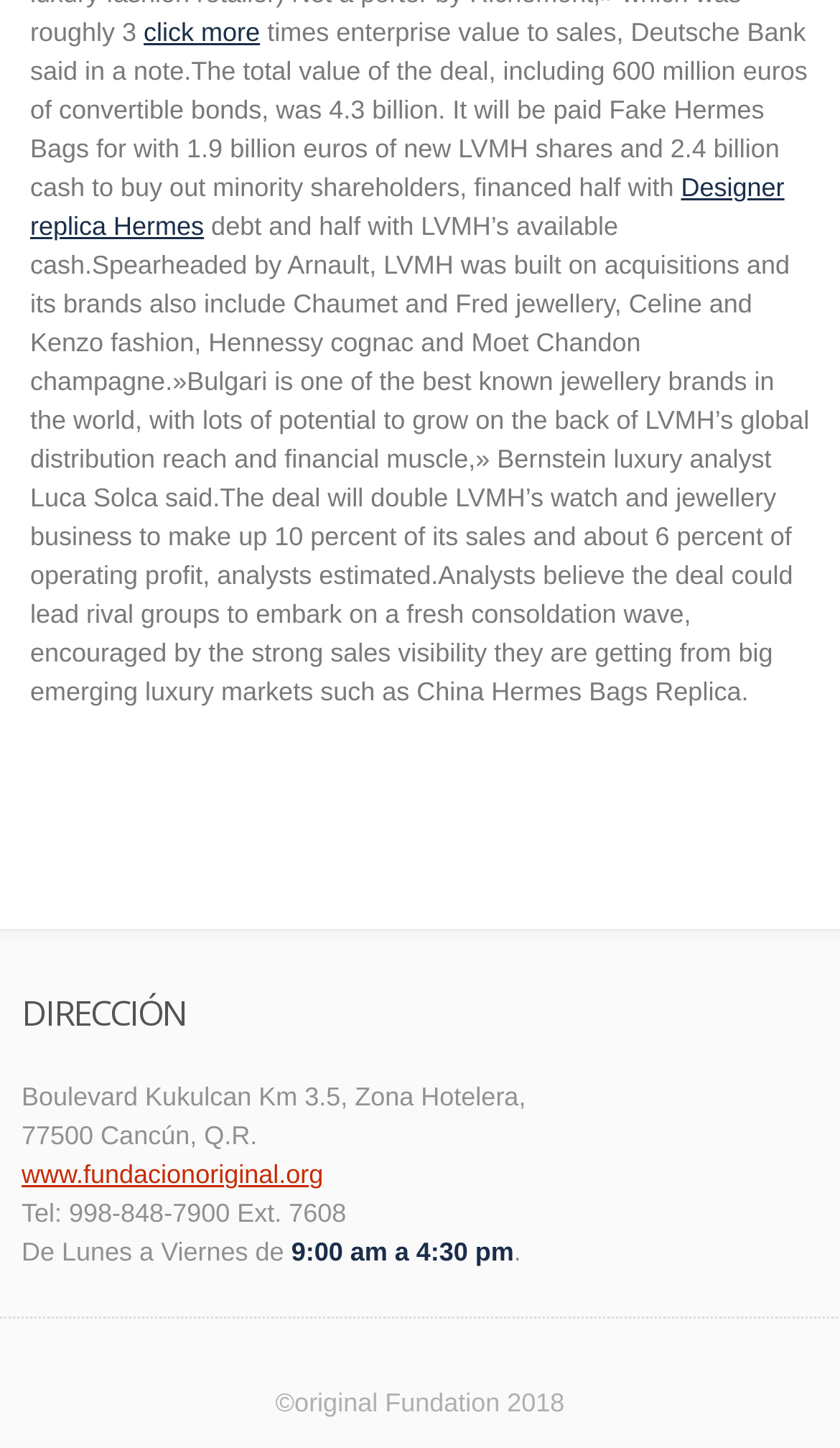What is the total value of the deal?
Kindly offer a detailed explanation using the data available in the image.

According to the text, 'The total value of the deal, including 600 million euros of convertible bonds, was 4.3 billion.'